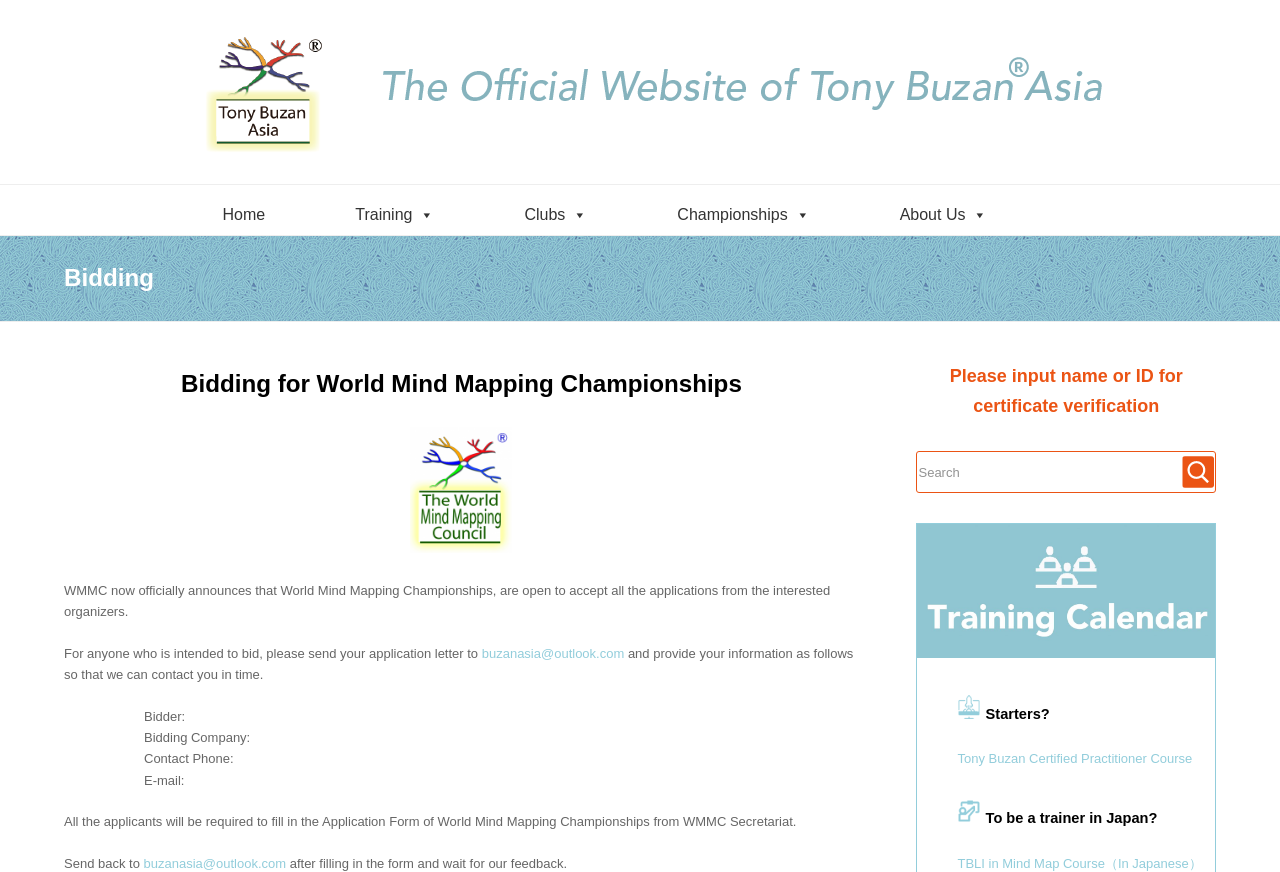What is the language of the TBLI in Mind Map Course?
Offer a detailed and full explanation in response to the question.

The webpage mentions '（In Japanese）' next to the link 'TBLI in Mind Map Course', indicating that the course is in Japanese.